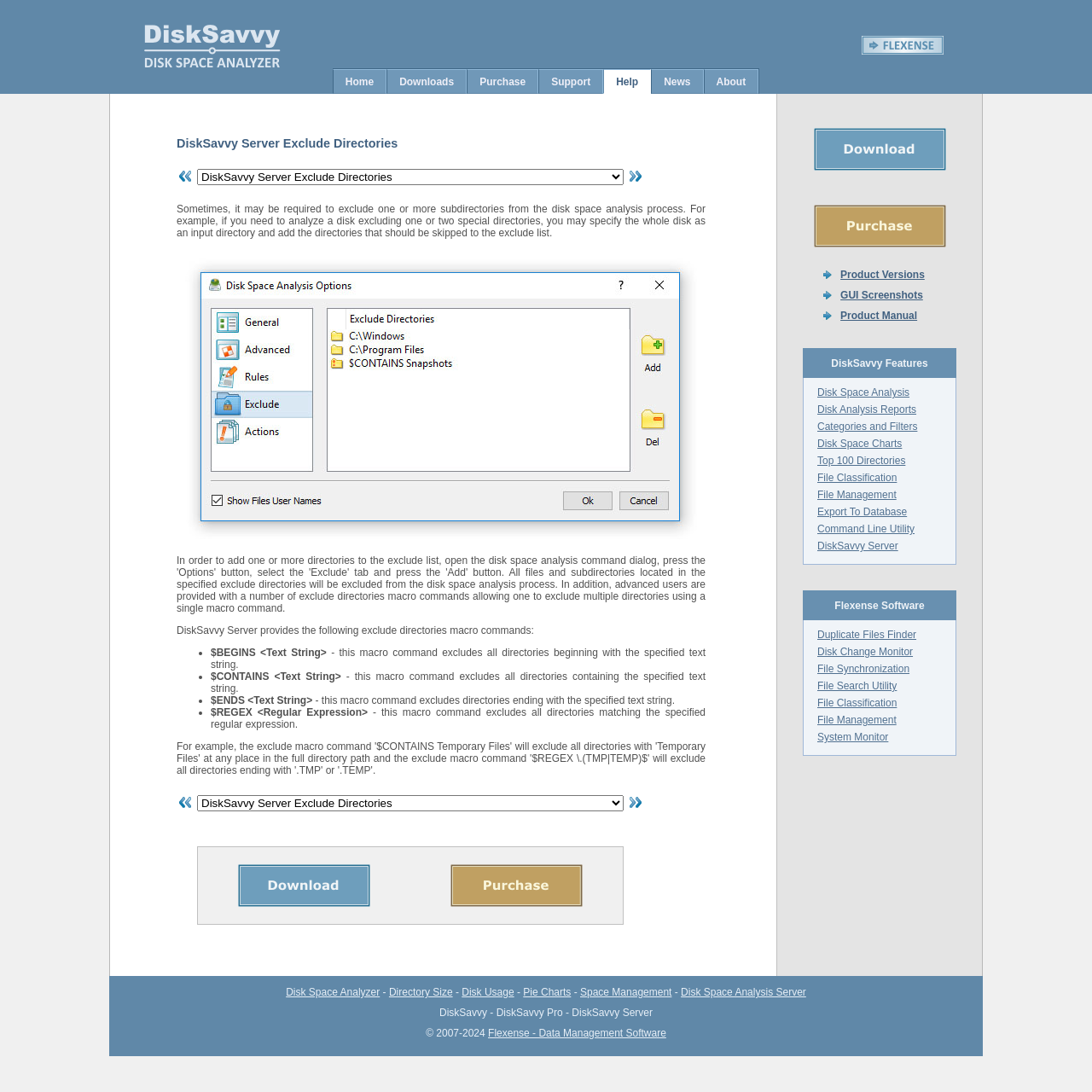Create an elaborate caption for the webpage.

The webpage is about DiskSavvy, a disk space analyzer utility. At the top, there is a logo of DiskSavvy and a link to Flexense Data Management Software. Below this, there is a navigation menu with links to Home, Downloads, Purchase, Support, Help, News, and About.

The main content of the page is about DiskSavvy Server Exclude Directories. It explains that sometimes it may be required to exclude one or more subdirectories from the disk space analysis process. The page provides instructions on how to add directories to the exclude list and explains the exclude directories macro commands provided by DiskSavvy Server. These macro commands allow users to exclude multiple directories using a single command.

The page also has a section with previous and next page links, and a combobox. There are several images on the page, including the DiskSavvy logo, the Flexense Data Management Software logo, and images for the previous and next page links.

At the bottom of the page, there is a section with links to Product Versions, GUI Screenshots, and Product Manual.